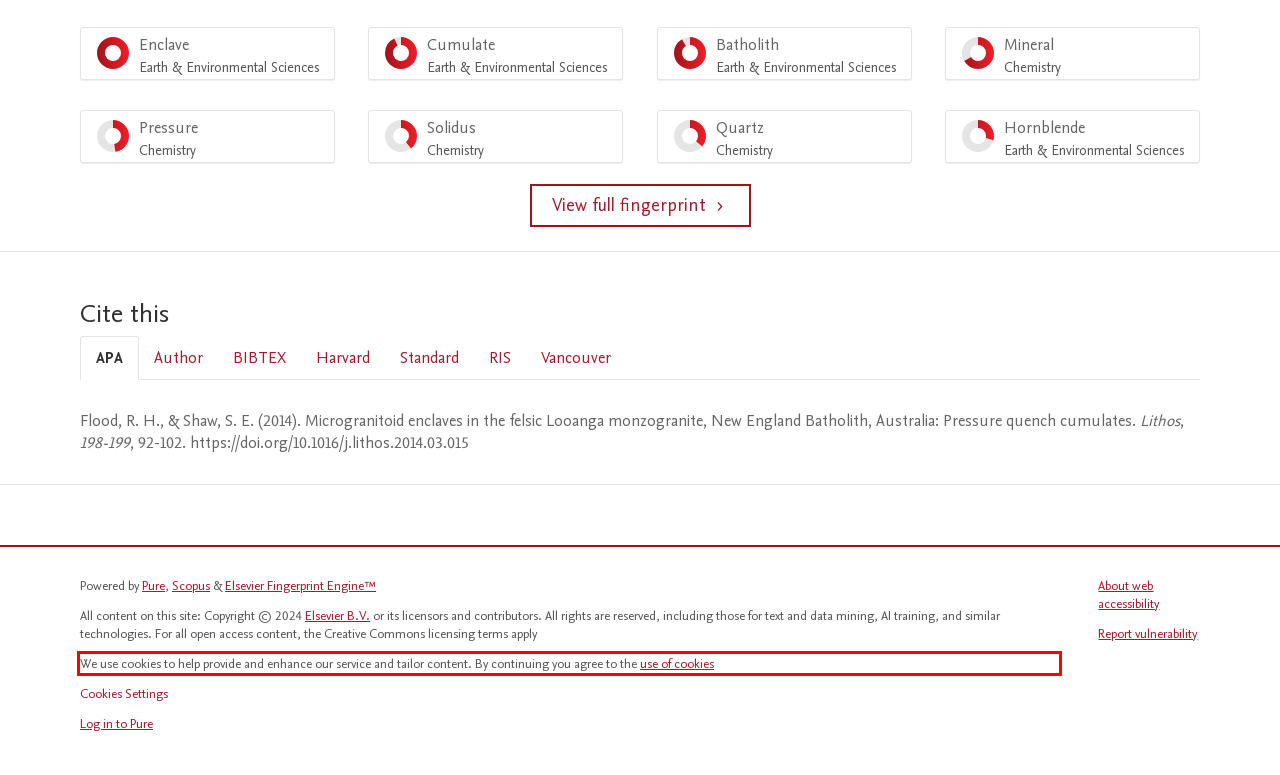From the provided screenshot, extract the text content that is enclosed within the red bounding box.

We use cookies to help provide and enhance our service and tailor content. By continuing you agree to the use of cookies